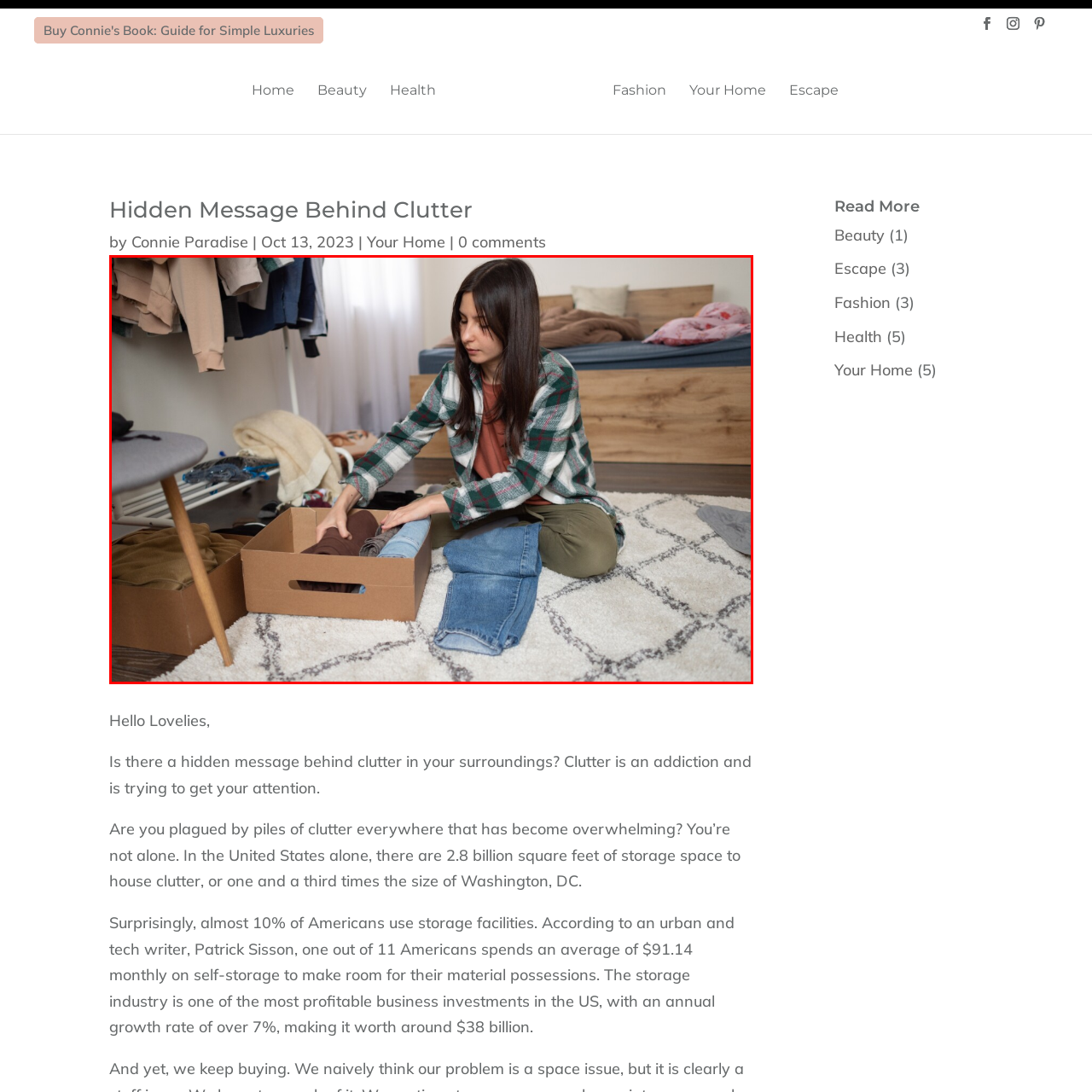What can be inferred from the woman's surroundings?
Focus on the section of the image outlined in red and give a thorough answer to the question.

The backdrop of the room reveals an imperfect yet personal space, with a bed strewn with blankets and a vibrant collection of clothing hanging in the wardrobe, hinting at life's colorful chaos, which contrasts with the woman's desire for tidiness and organization.